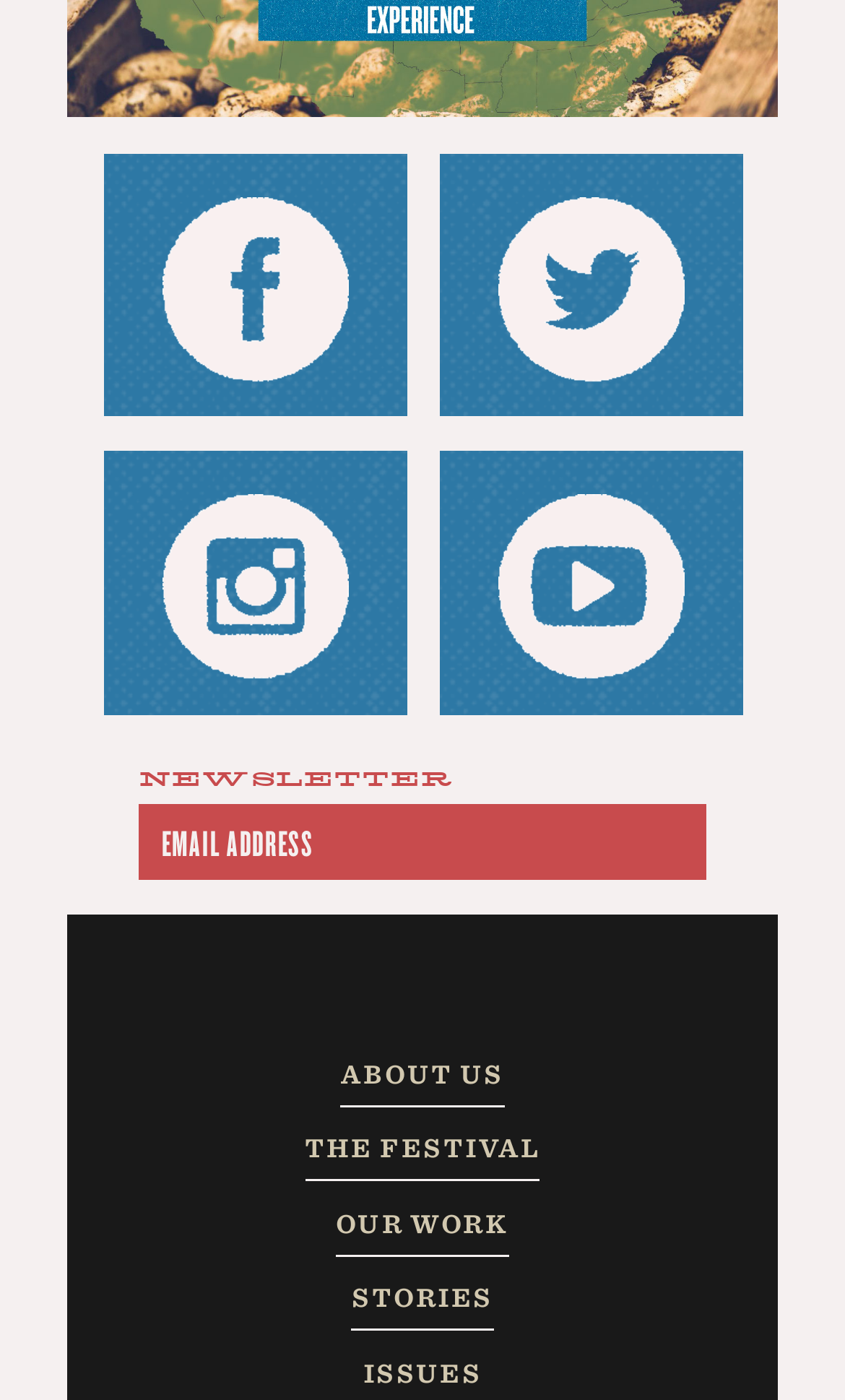What is the label of the textbox?
From the image, provide a succinct answer in one word or a short phrase.

Email Address